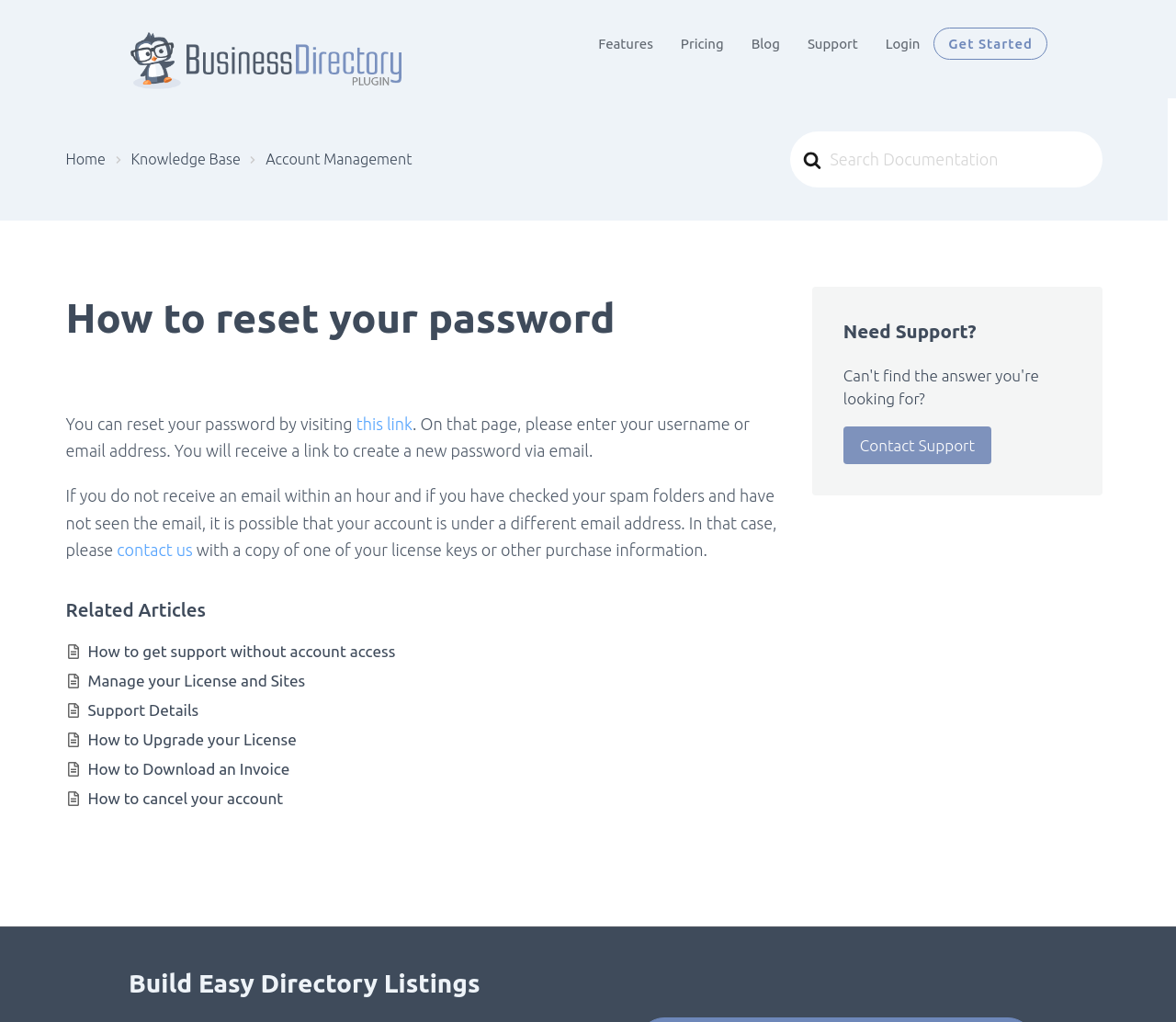Generate the main heading text from the webpage.

How to reset your password